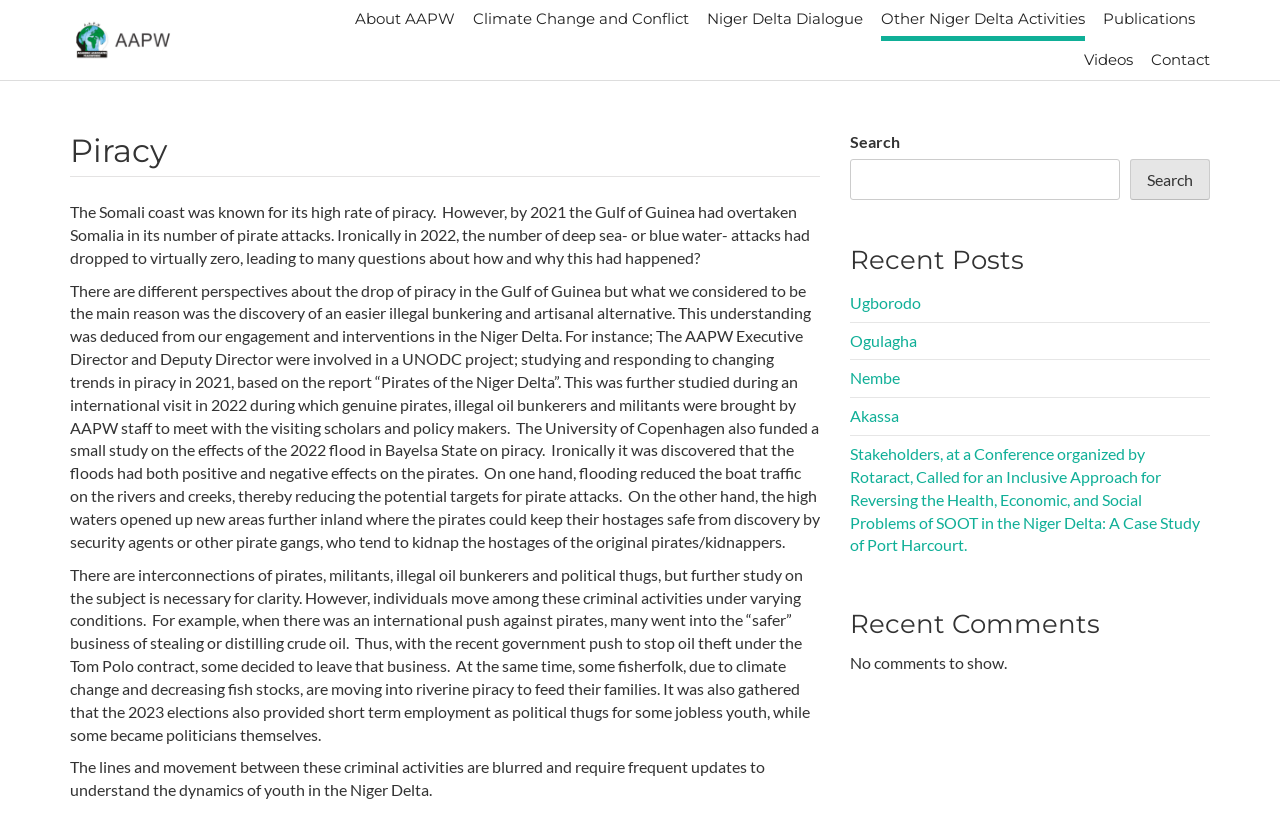Using the information in the image, give a detailed answer to the following question: What is the impact of flooding on piracy in the Niger Delta?

According to the webpage, flooding in the Niger Delta region has both positive and negative effects on piracy. On the one hand, flooding reduces boat traffic, making it harder for pirates to find targets. On the other hand, flooding opens up new areas for pirates to hide their hostages, making it harder for security agents to track them down.